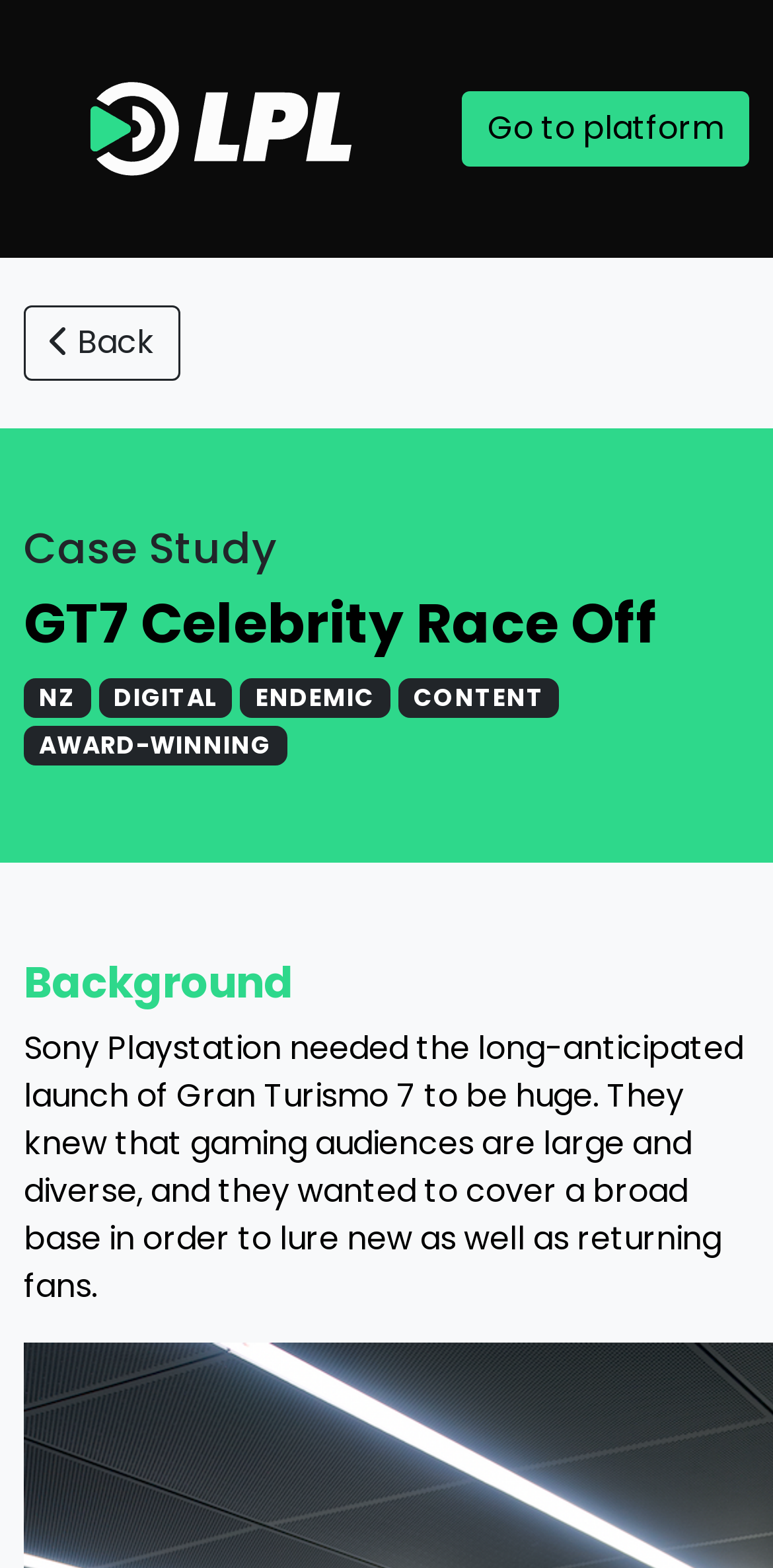Can you find the bounding box coordinates for the UI element given this description: "Go to platform"? Provide the coordinates as four float numbers between 0 and 1: [left, top, right, bottom].

[0.597, 0.058, 0.969, 0.106]